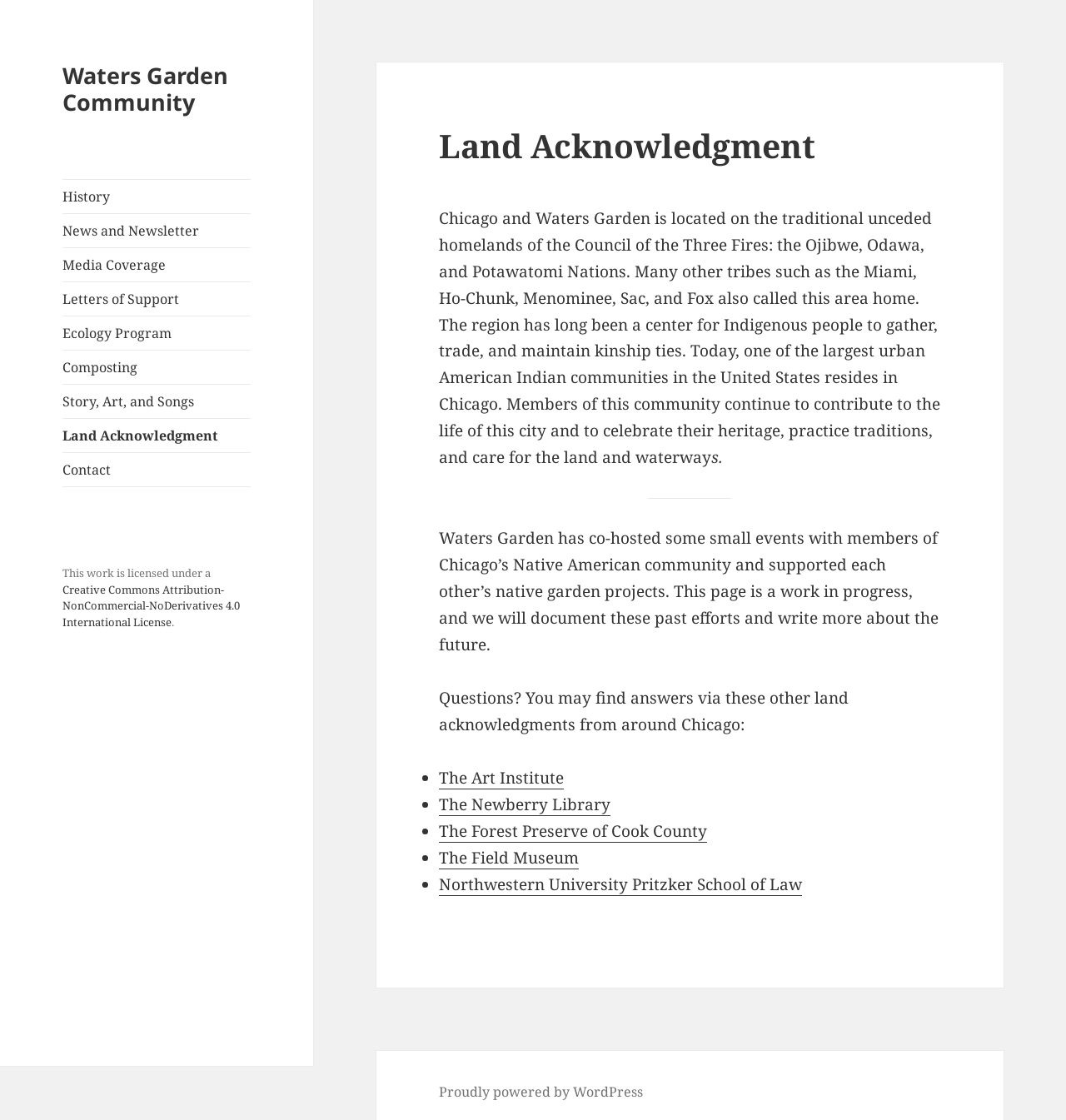Give a detailed overview of the webpage's appearance and contents.

The webpage is about Land Acknowledgment, specifically focused on Waters Garden Community. At the top, there is a navigation menu with 9 links: "Waters Garden Community", "History", "News and Newsletter", "Media Coverage", "Letters of Support", "Ecology Program", "Composting", "Story, Art, and Songs", and "Land Acknowledgment". 

Below the navigation menu, there is a section with a license information, stating that the work is licensed under a Creative Commons Attribution-NonCommercial-NoDerivatives 4.0 International License.

The main content of the page is an article about Land Acknowledgment, which starts with a heading "Land Acknowledgment". The article acknowledges that Chicago and Waters Garden is located on the traditional unceded homelands of the Council of the Three Fires: the Ojibwe, Odawa, and Potawatomi Nations, and mentions other tribes that have called this area home. It also talks about the region being a center for Indigenous people to gather, trade, and maintain kinship ties, and that today, one of the largest urban American Indian communities in the United States resides in Chicago.

After a horizontal separator, the article continues to describe Waters Garden's efforts in co-hosting events with members of Chicago’s Native American community and supporting each other’s native garden projects. It also mentions that the page is a work in progress and will document past efforts and write more about the future.

The article then provides a list of other land acknowledgments from around Chicago, with links to The Art Institute, The Newberry Library, The Forest Preserve of Cook County, and The Field Museum, as well as Northwestern University Pritzker School of Law.

At the very bottom of the page, there is a link stating that the website is "Proudly powered by WordPress".